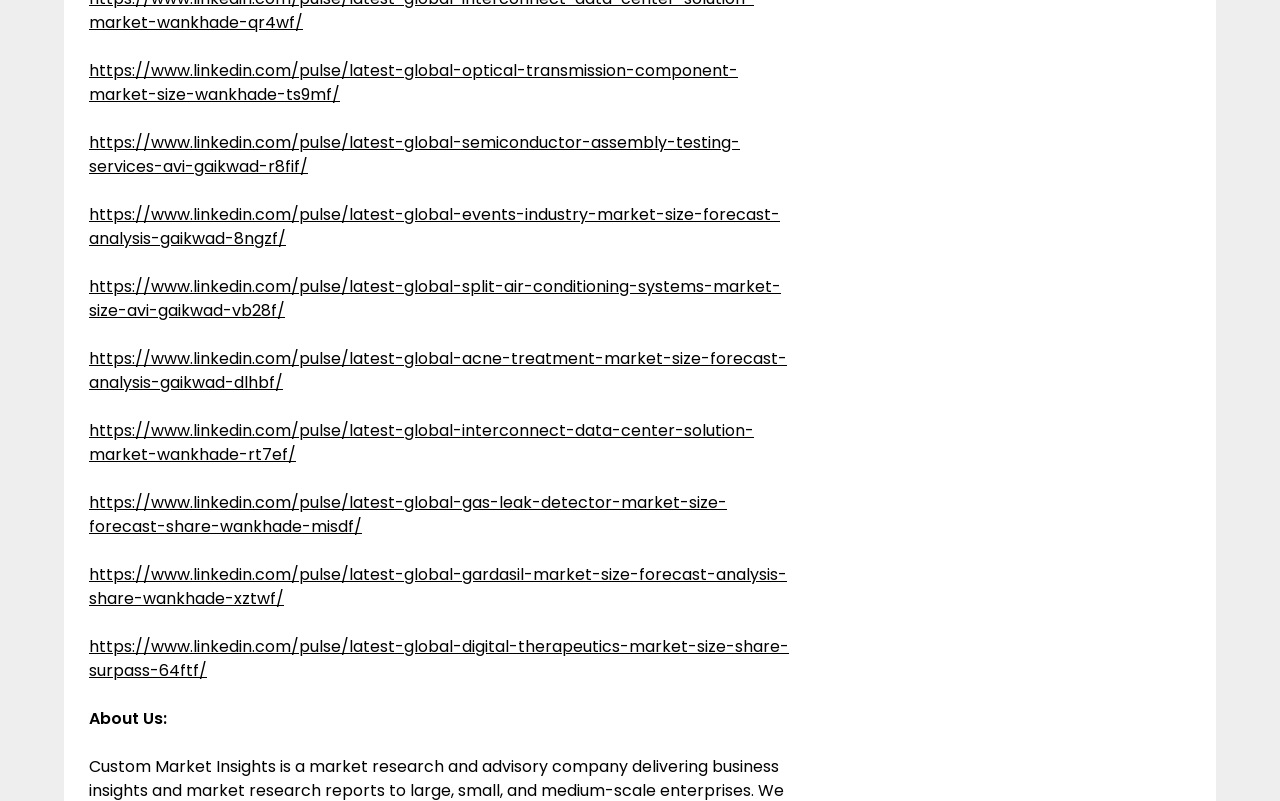Based on the element description https://www.linkedin.com/pulse/latest-global-acne-treatment-market-size-forecast-analysis-gaikwad-dlhbf/, identify the bounding box coordinates for the UI element. The coordinates should be in the format (top-left x, top-left y, bottom-right x, bottom-right y) and within the 0 to 1 range.

[0.07, 0.434, 0.615, 0.492]